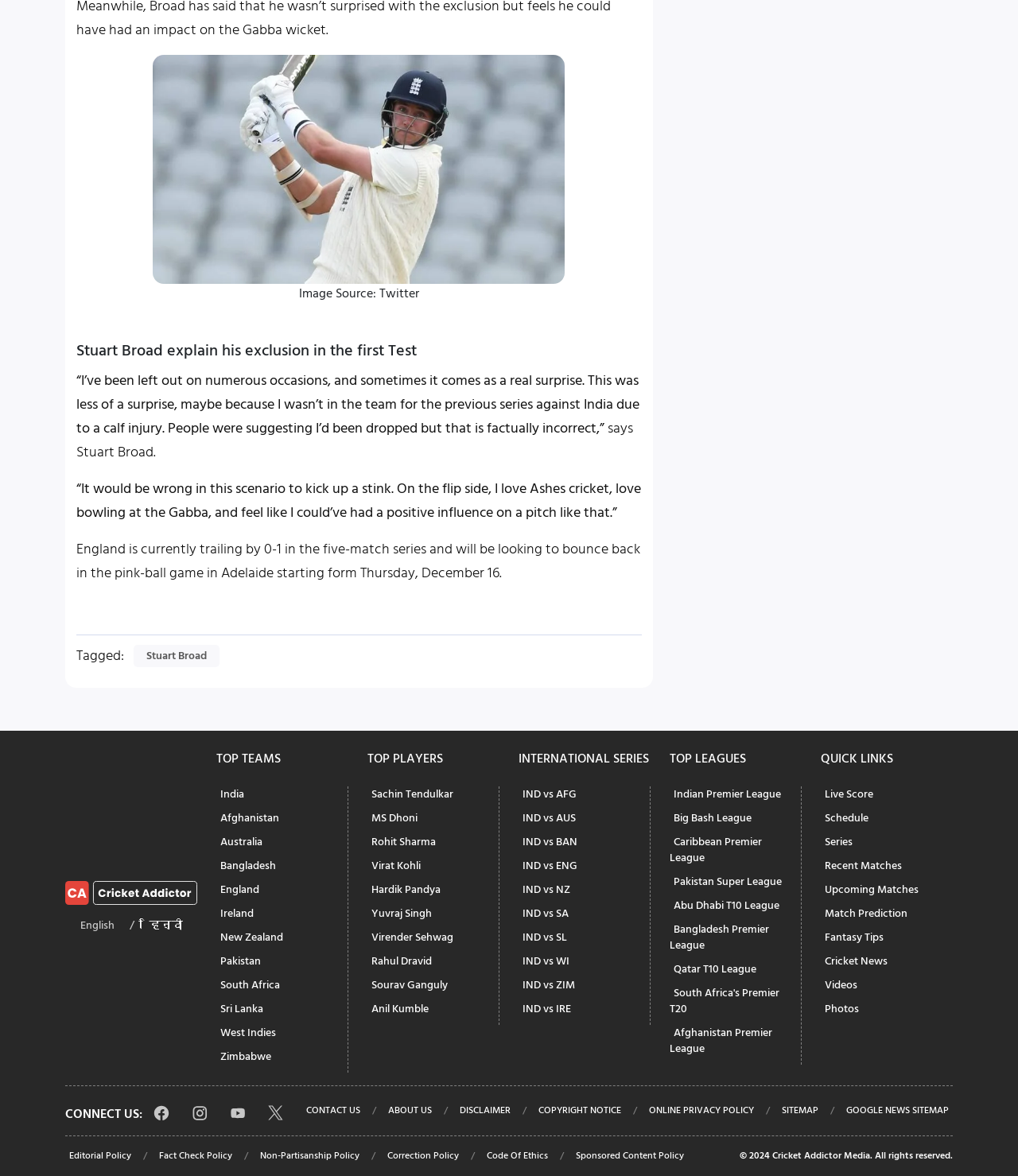Identify the bounding box for the element characterized by the following description: "Pakistan".

[0.212, 0.806, 0.26, 0.828]